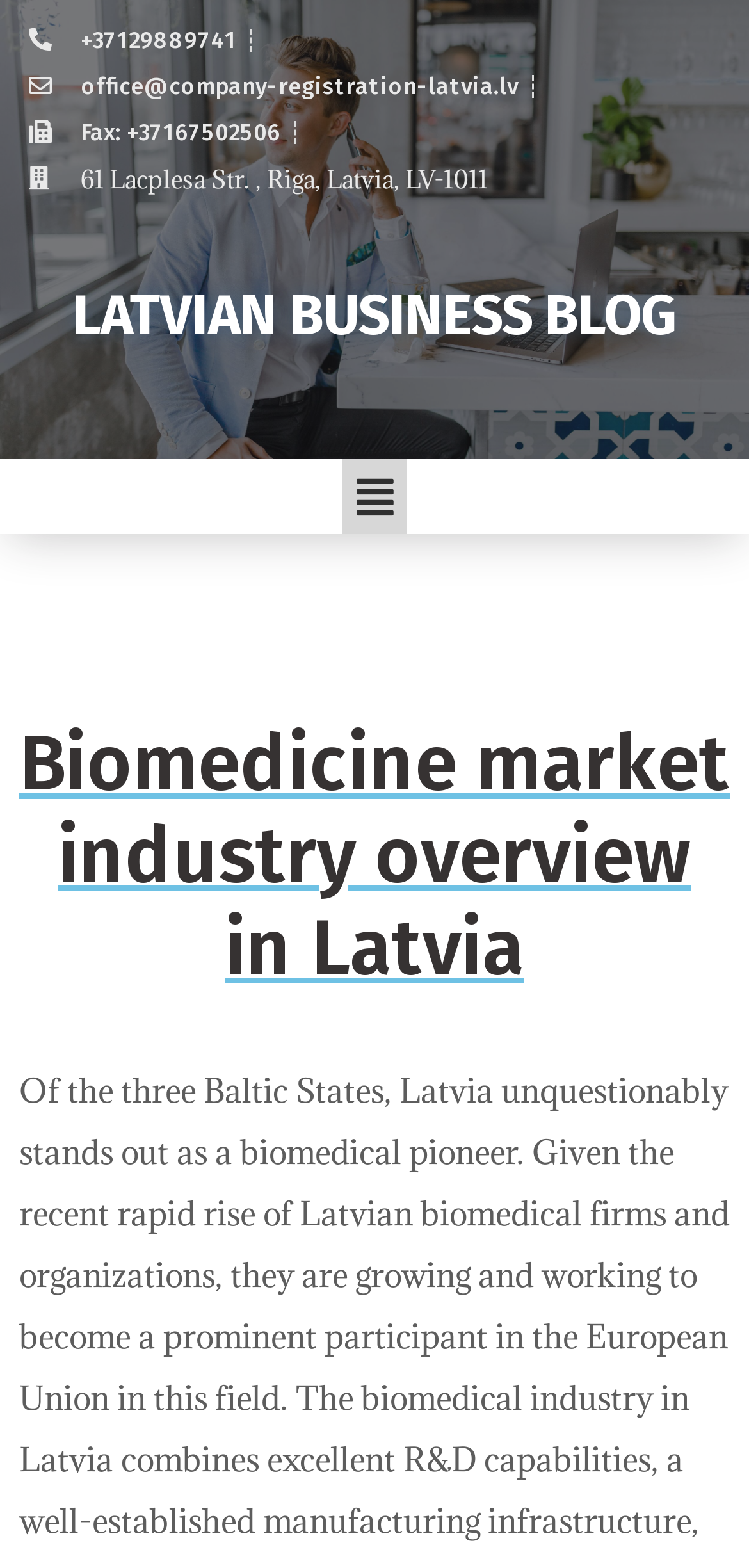Identify the bounding box coordinates for the UI element described as: "+37129889741".

[0.038, 0.011, 0.315, 0.04]